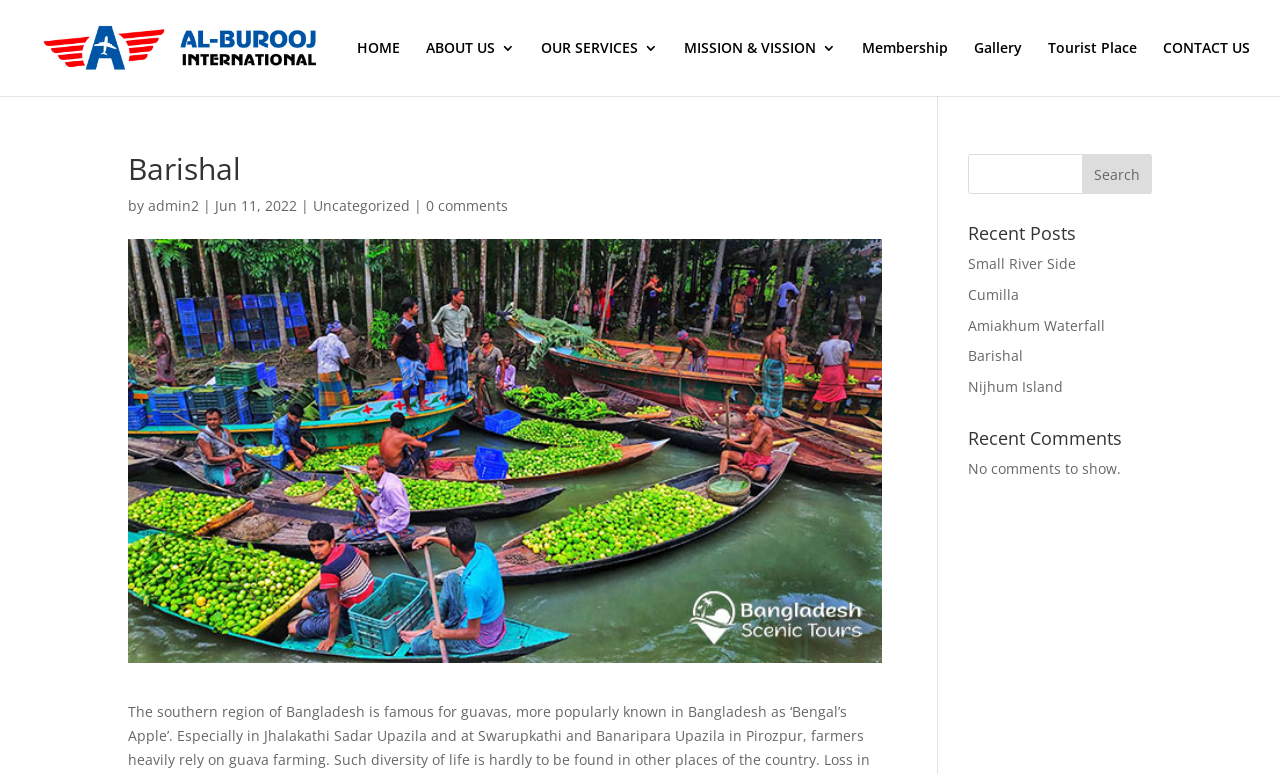How many main navigation links are there?
Look at the image and construct a detailed response to the question.

The main navigation links are 'HOME', 'ABOUT US 3', 'OUR SERVICES 3', 'MISSION & VISSION 3', 'Membership', 'Gallery', and 'CONTACT US'. These links are located at the top of the webpage, and there are 7 of them in total.